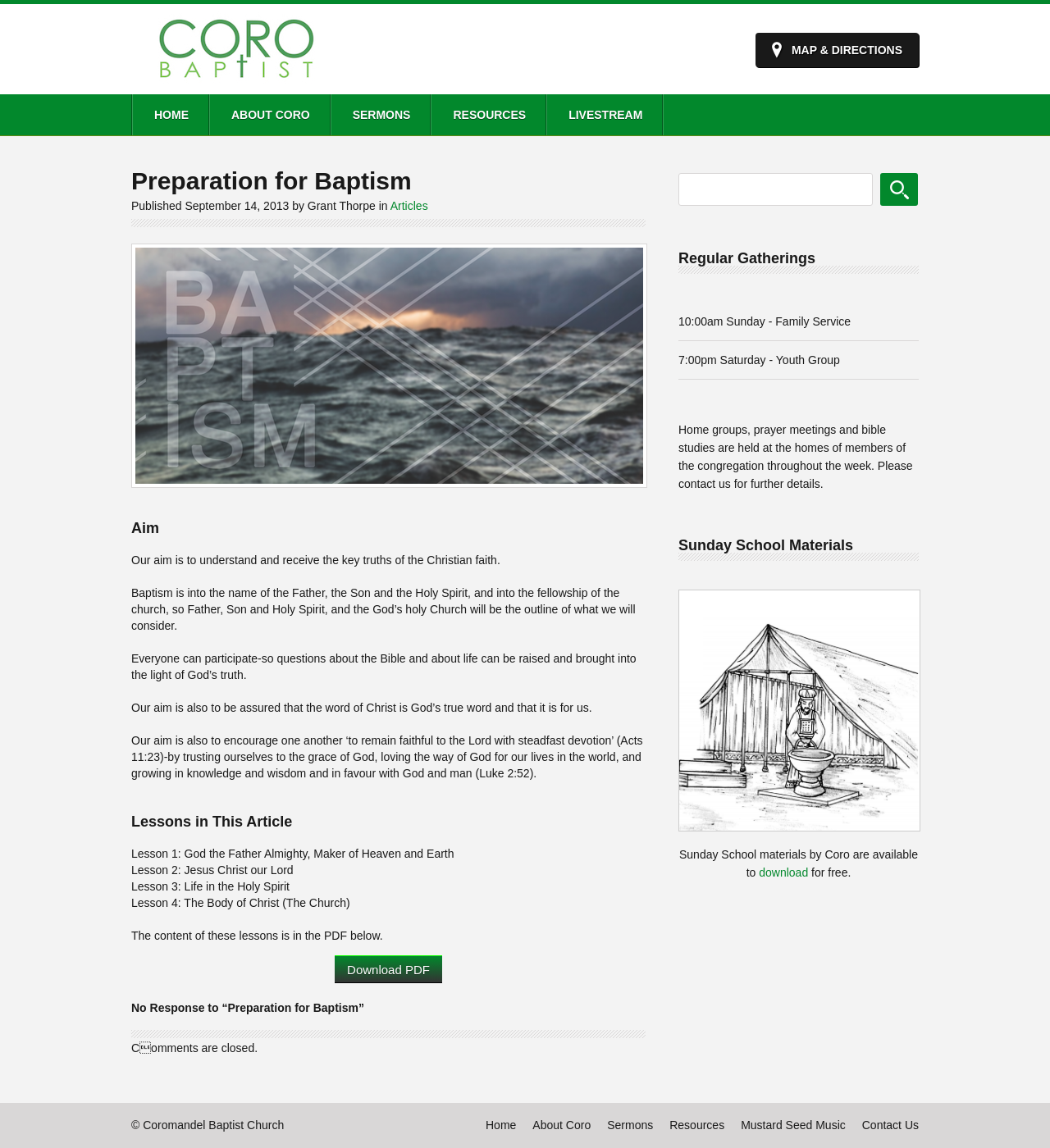Review the image closely and give a comprehensive answer to the question: What is the name of the church?

I found the answer by looking at the top of the webpage, where the title 'Preparation for Baptism | Coromandel Baptist Church' is displayed. The second part of the title is the name of the church.